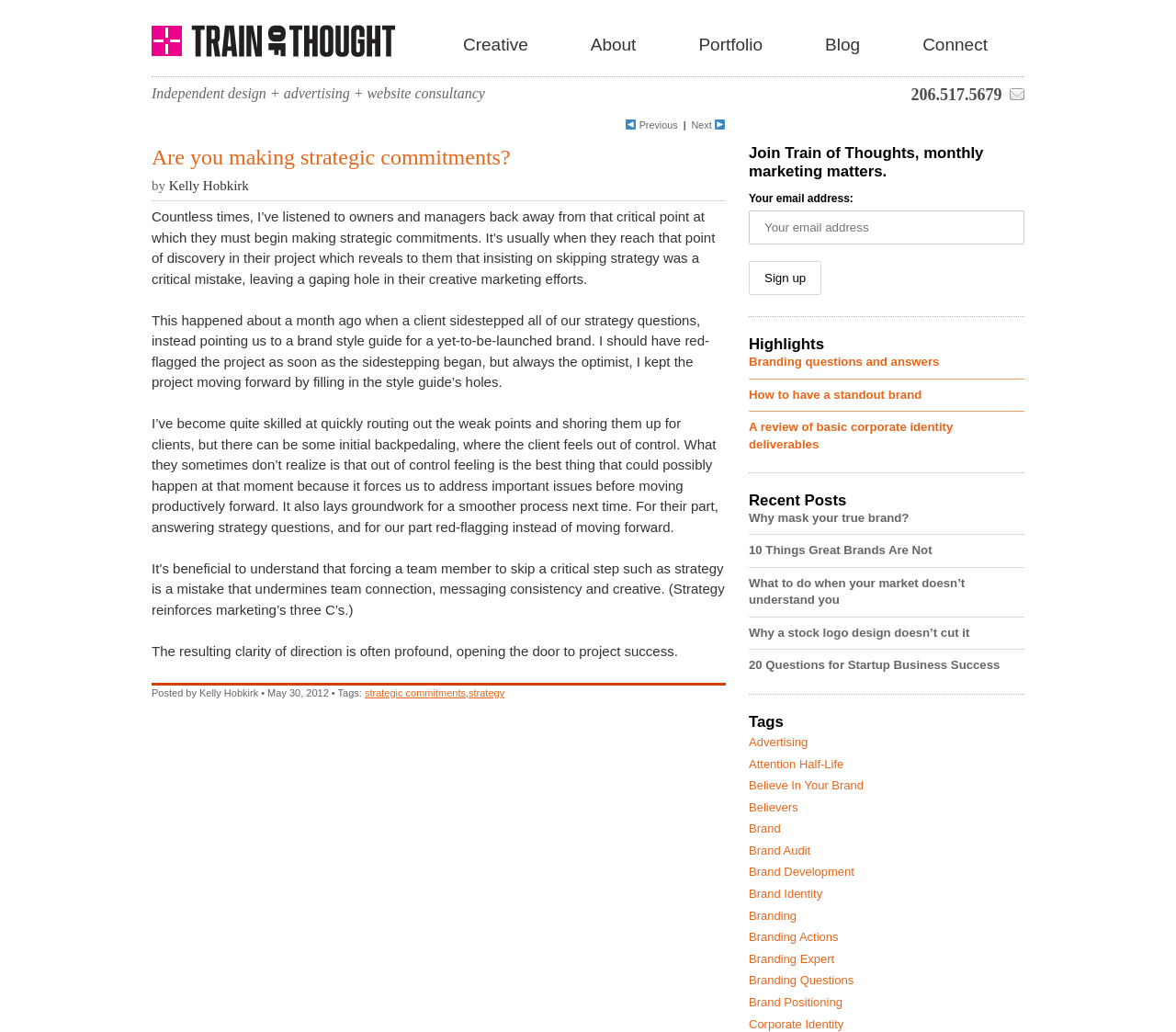Please respond to the question with a concise word or phrase:
How many links are there in the 'Highlights' section?

3